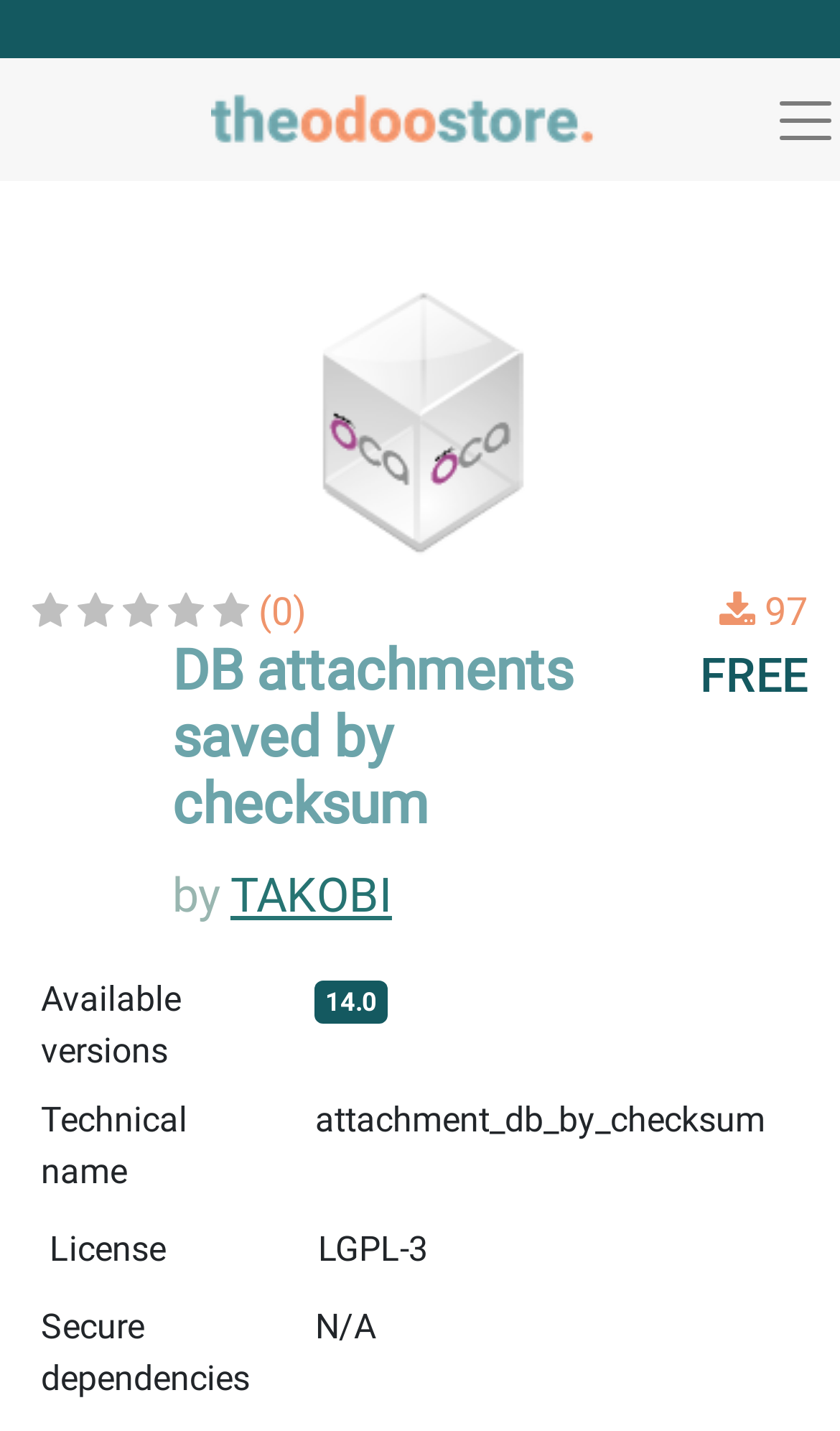Write a detailed summary of the webpage, including text, images, and layout.

The webpage is about a database attachment tool, specifically "DB attachments saved by checksum" on The Odoo Store. At the top left, there is a logo of The Odoo Store, an image with a width spanning about 45% of the page. Next to the logo, there is a toggle navigation button. 

Below the logo, there is a large image related to the database attachment tool, taking up about 33% of the page width. To the left of this image, there are six small, identical images arranged vertically, each taking up about 4% of the page width. 

On the right side of the large image, there is a heading with the title "DB attachments saved by checksum". Below the heading, there is a link to "TAKOBI" and a label indicating that the tool is free. 

Further down, there are several sections of text, including "Available versions" with a link to version "14.0", "Technical name" with the value "attachment_db_by_checksum", "License" with the value "LGPL-3", and "Secure dependencies" with the value "N/A".